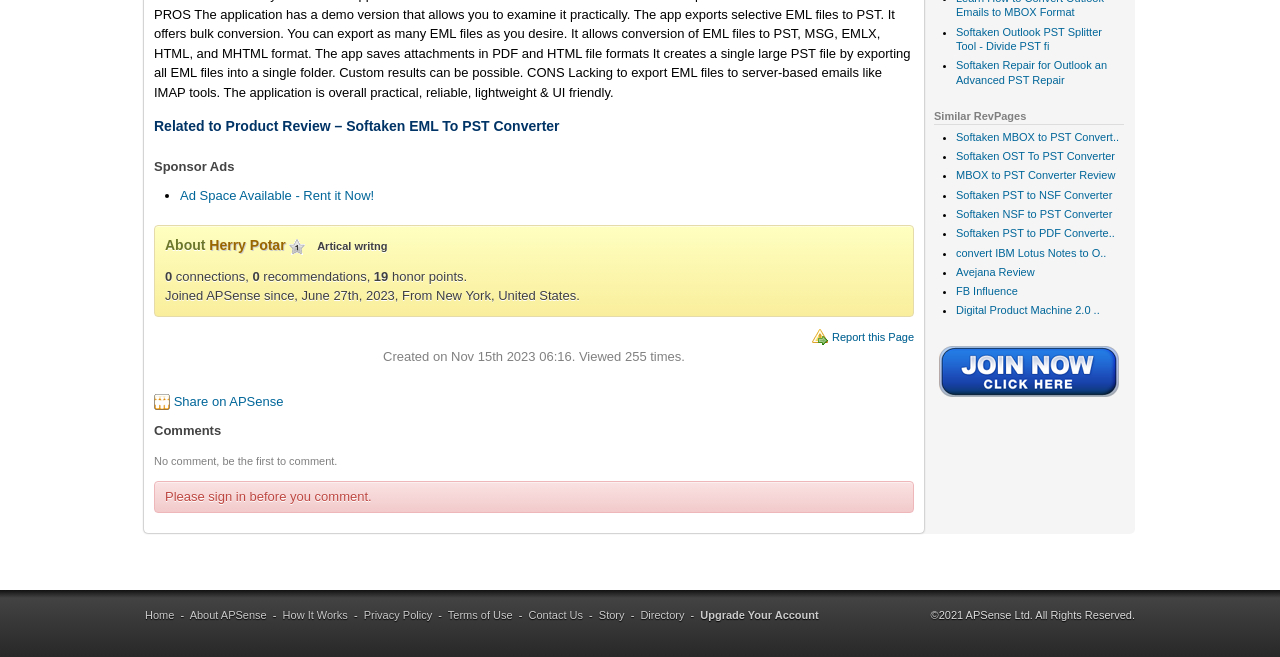Given the description "How It Works", provide the bounding box coordinates of the corresponding UI element.

[0.221, 0.927, 0.272, 0.945]